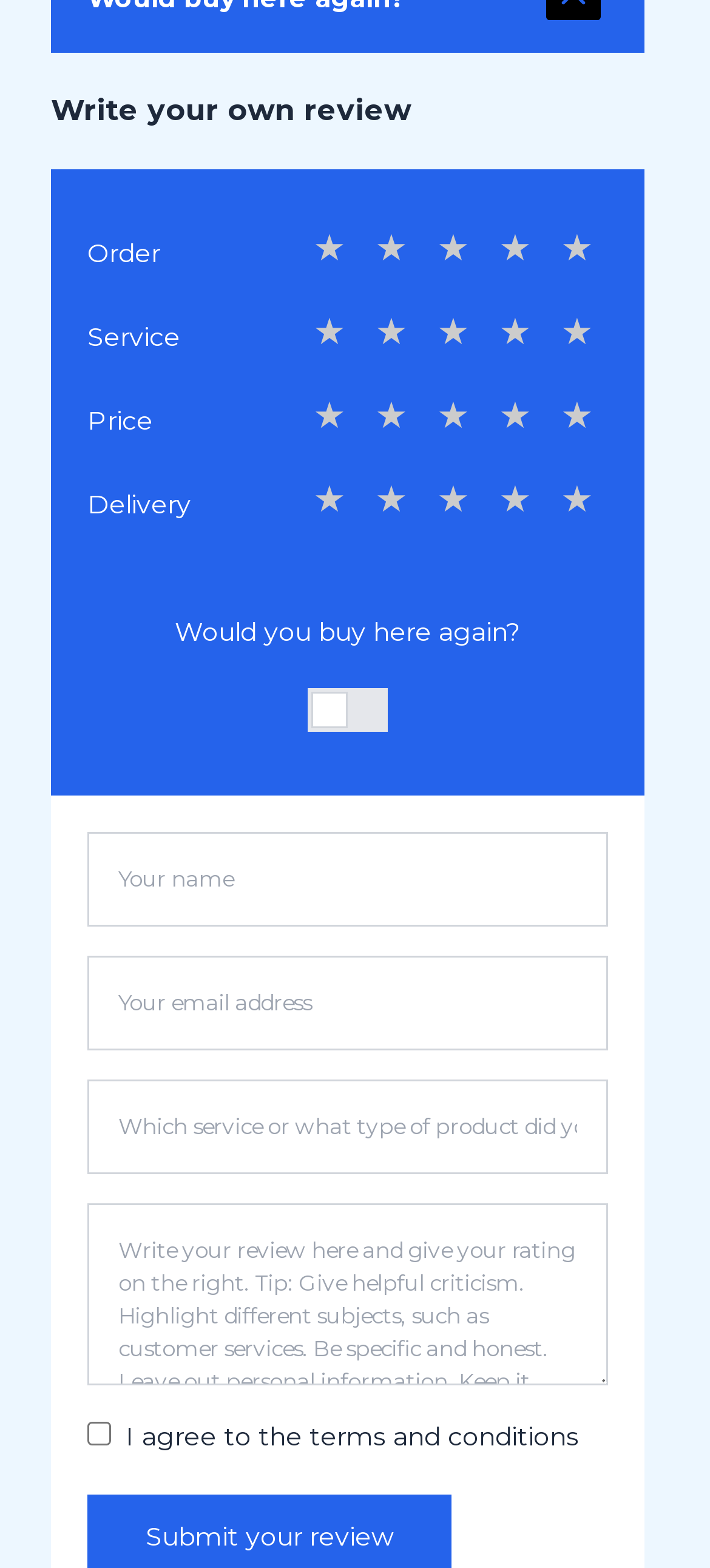Identify the bounding box coordinates of the area you need to click to perform the following instruction: "Enter your name".

[0.123, 0.531, 0.856, 0.591]